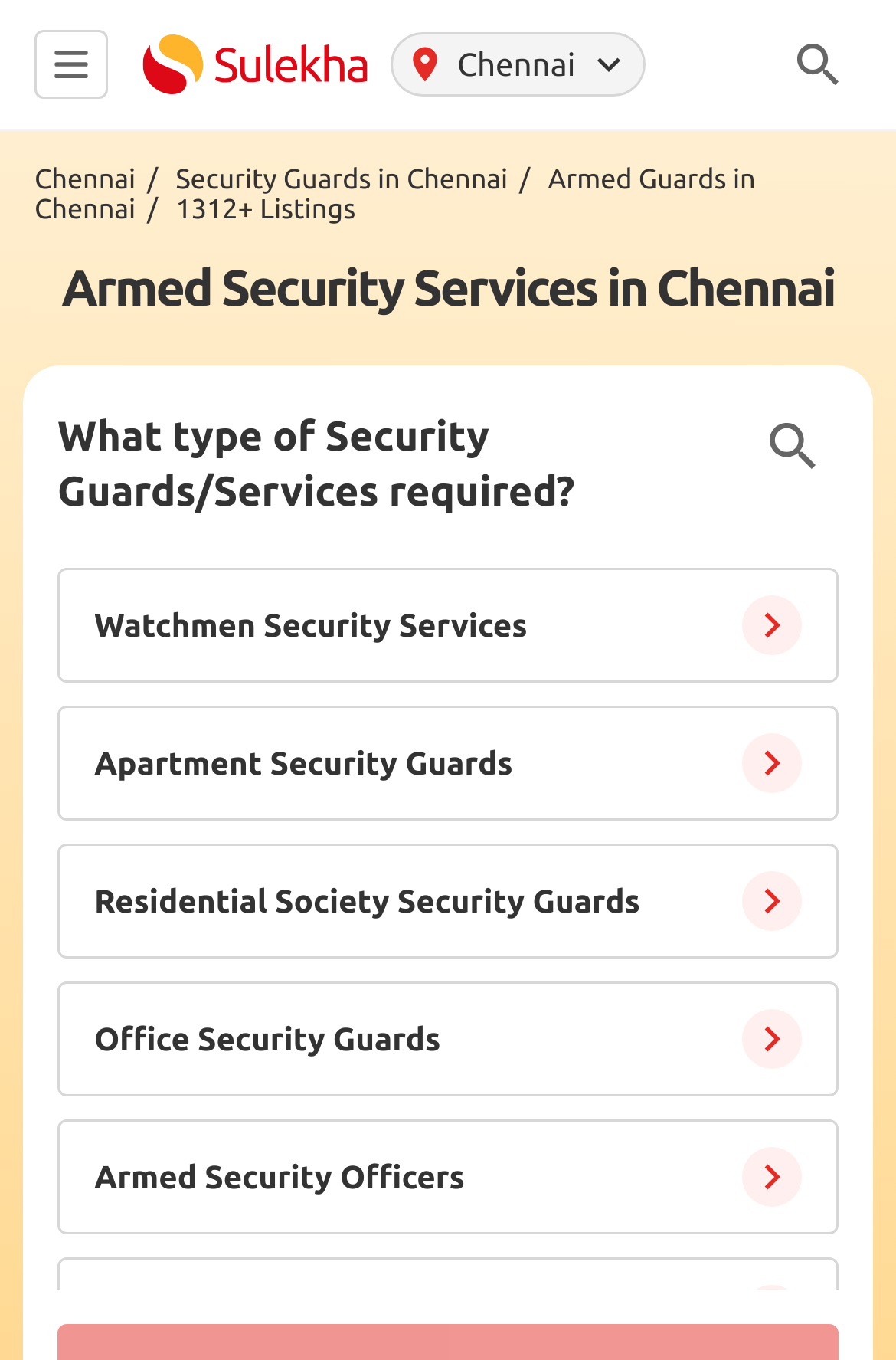Determine the coordinates of the bounding box for the clickable area needed to execute this instruction: "Click Sulekha logo".

[0.159, 0.025, 0.41, 0.069]